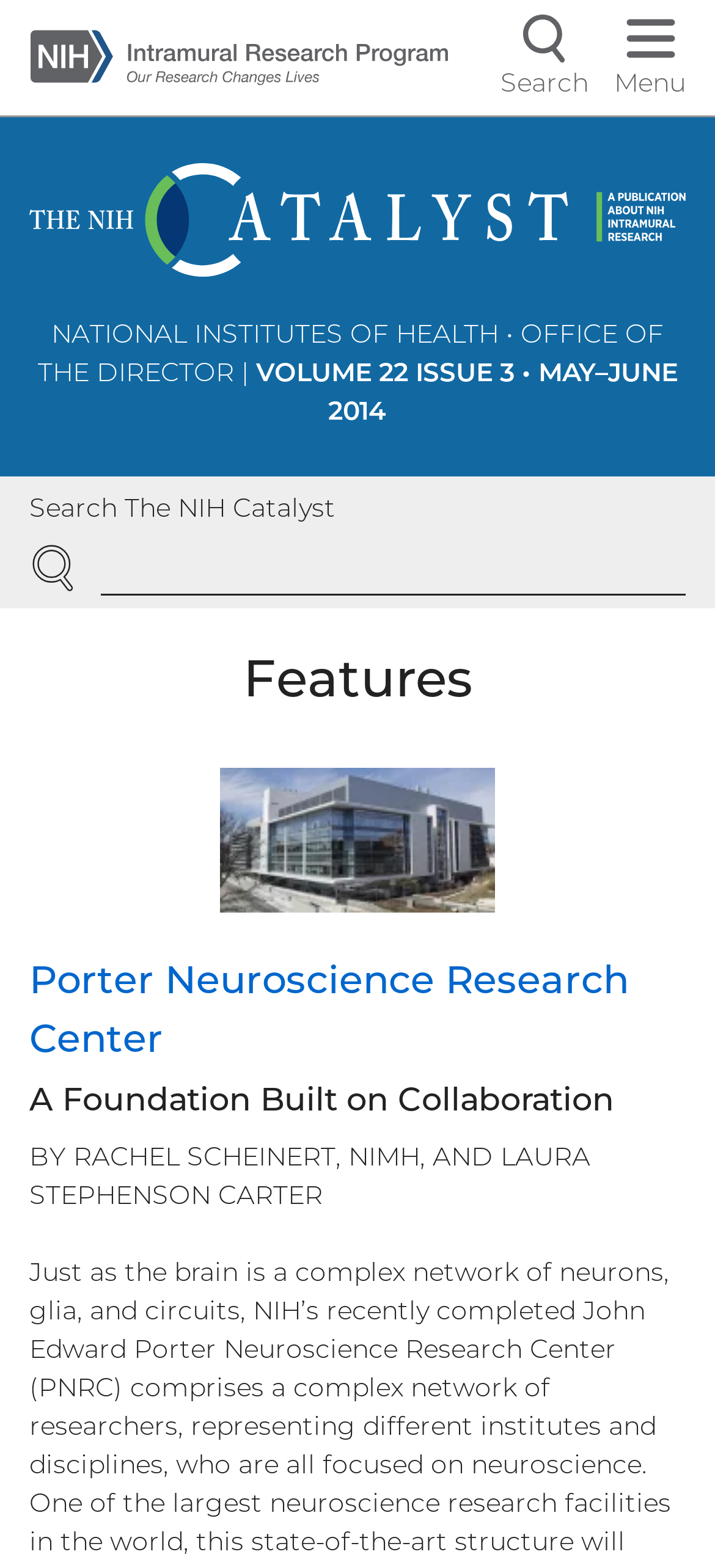Please answer the following question using a single word or phrase: 
What is the name of the author of the second feature?

RACHEL SCHEINERT, NIMH, AND LAURA STEPHENSON CARTER